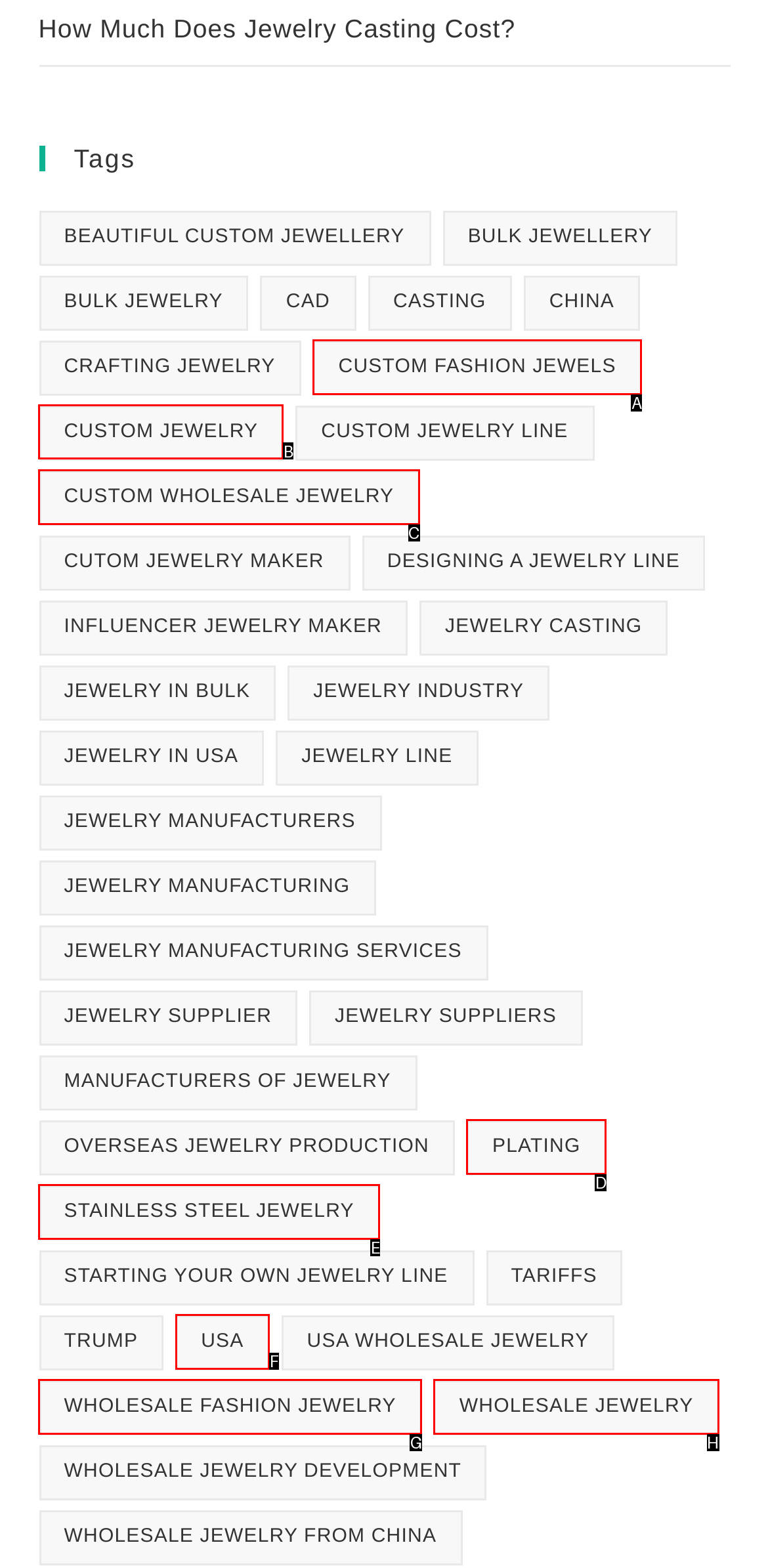Select the appropriate HTML element to click on to finish the task: Check 'Custom Jewelry'.
Answer with the letter corresponding to the selected option.

B